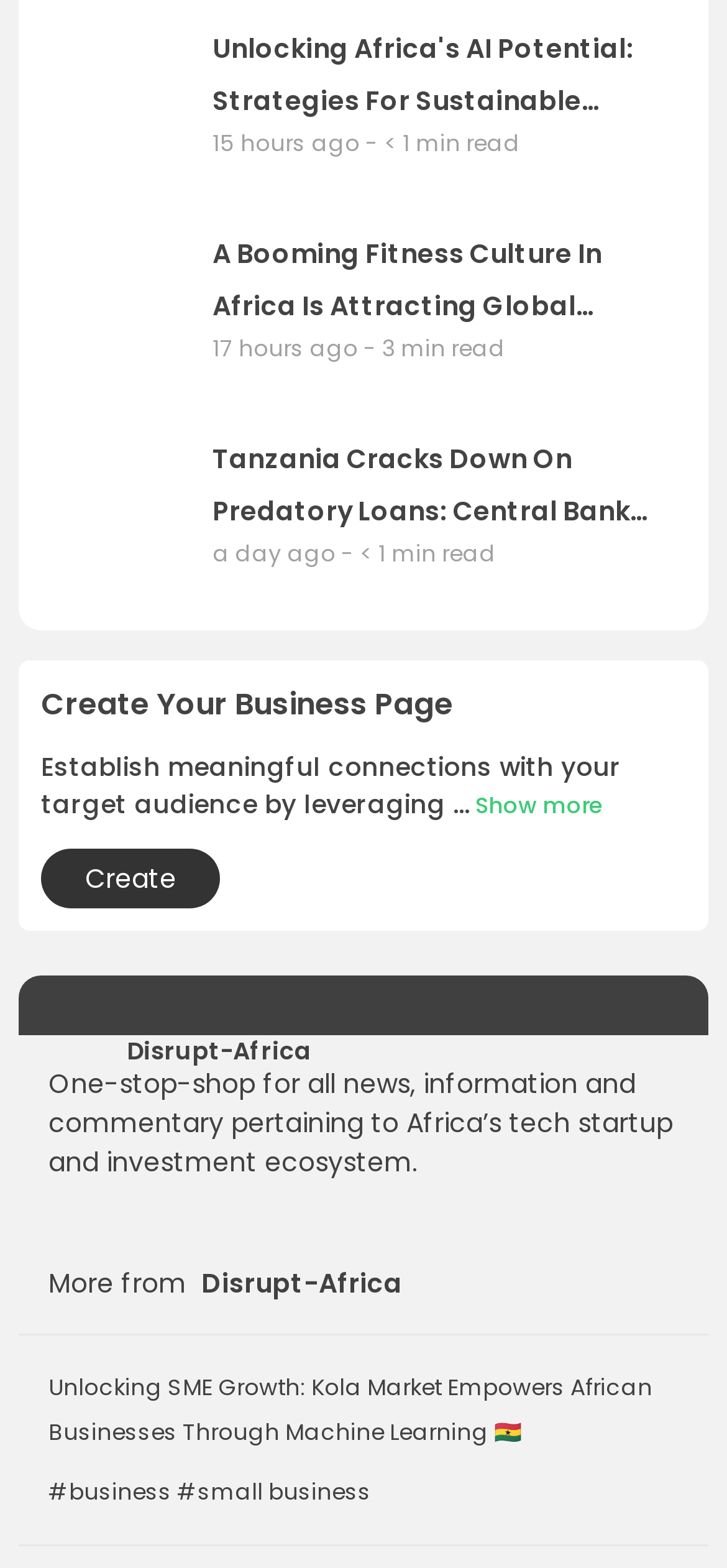Analyze the image and deliver a detailed answer to the question: What is the purpose of the 'Create' button?

I found the StaticText 'Establish meaningful connections with your target audience by leveraging...' above the 'Create' button, which suggests that the purpose of the 'Create' button is to establish connections with the target audience.